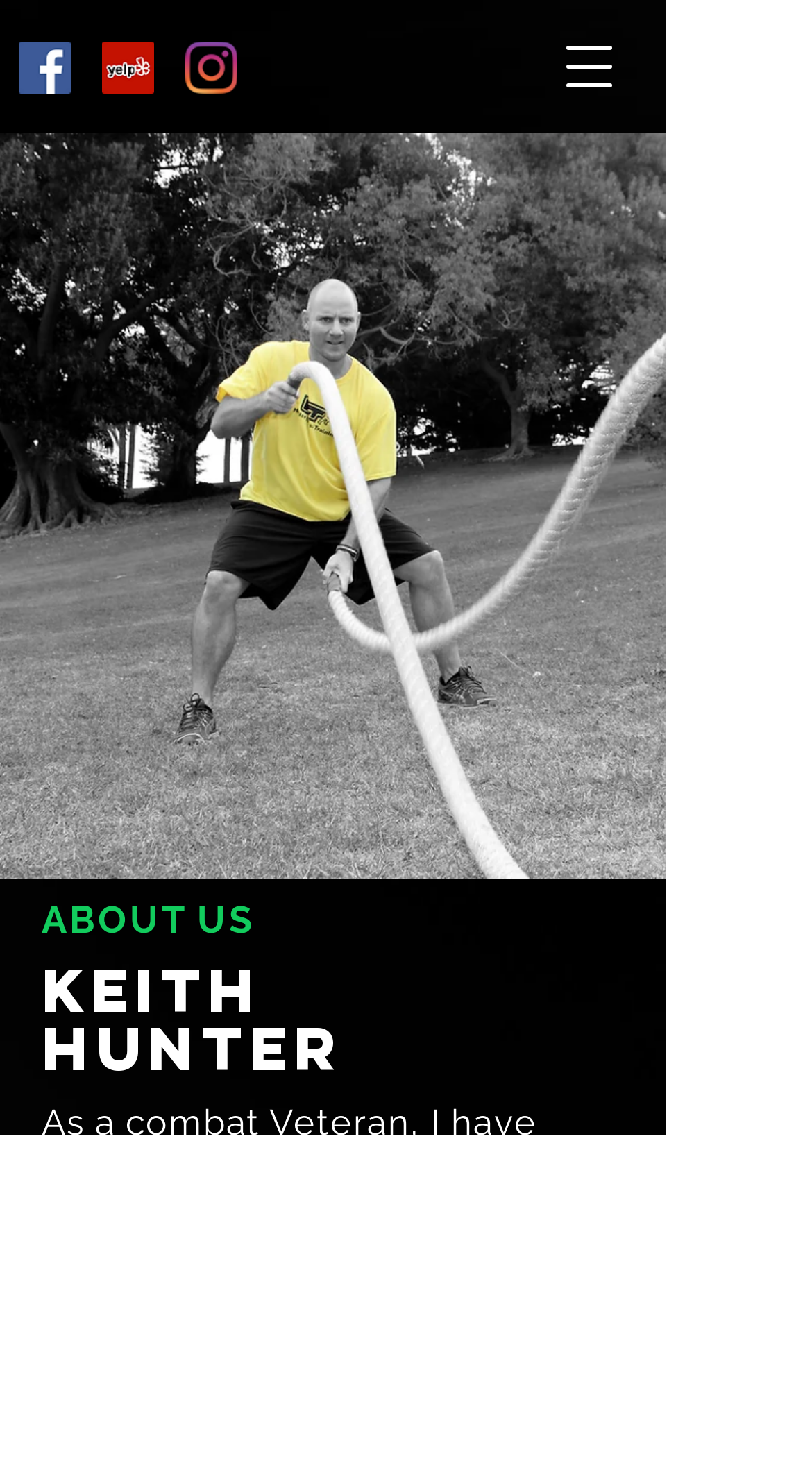What is the main section of the webpage about?
Answer the question with a single word or phrase derived from the image.

About Us